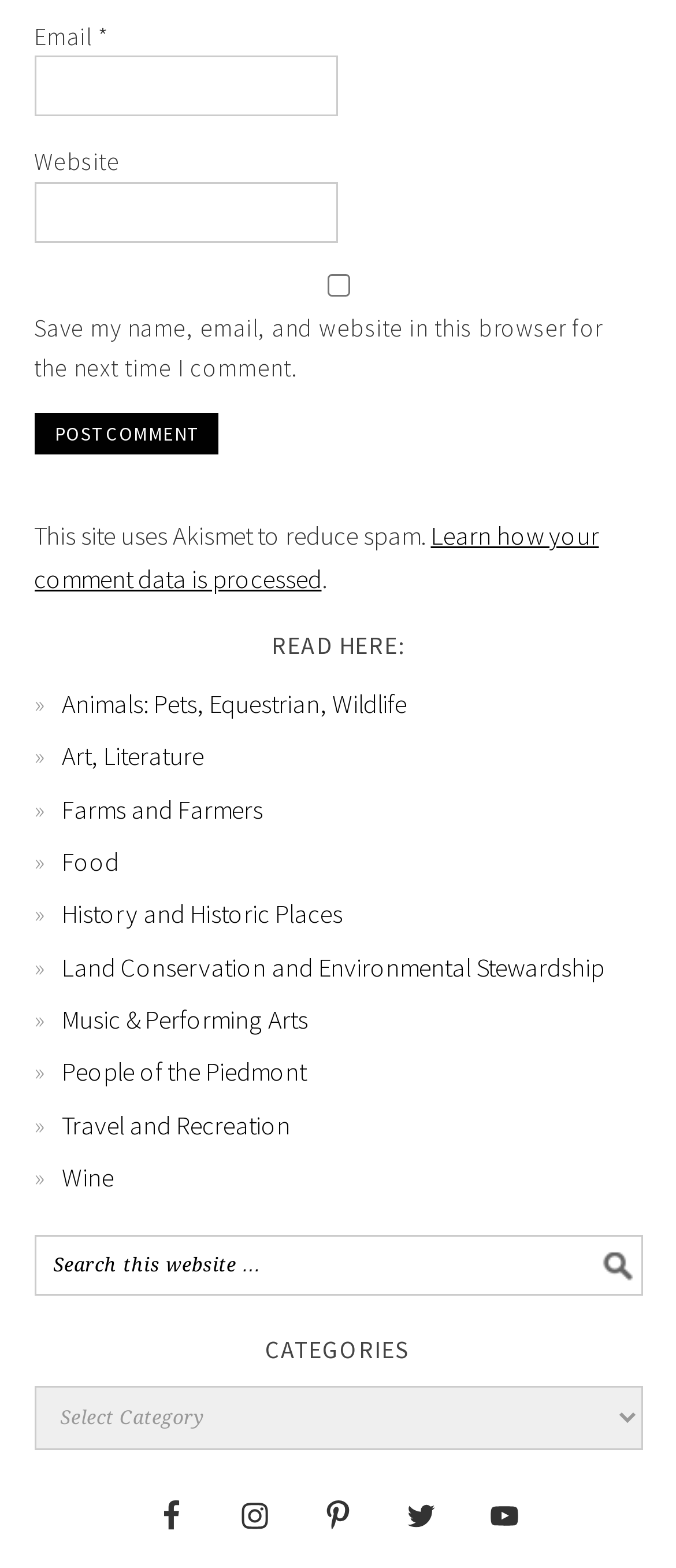What is the purpose of the checkbox?
Please answer the question with a detailed and comprehensive explanation.

The checkbox is labeled 'Save my name, email, and website in this browser for the next time I comment.' This suggests that its purpose is to save the user's comment data for future use.